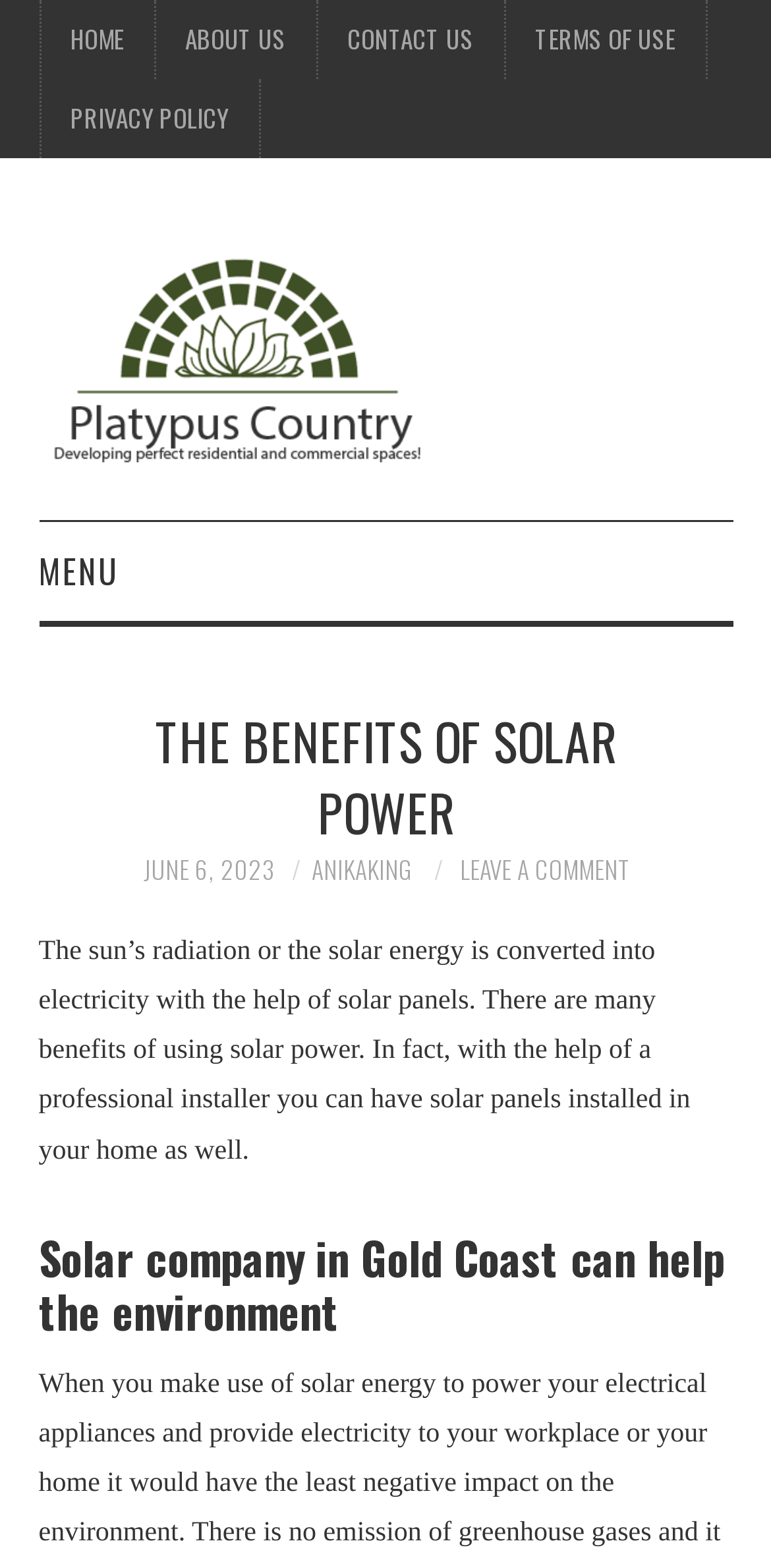Bounding box coordinates are given in the format (top-left x, top-left y, bottom-right x, bottom-right y). All values should be floating point numbers between 0 and 1. Provide the bounding box coordinate for the UI element described as: Terms & Conditions

None